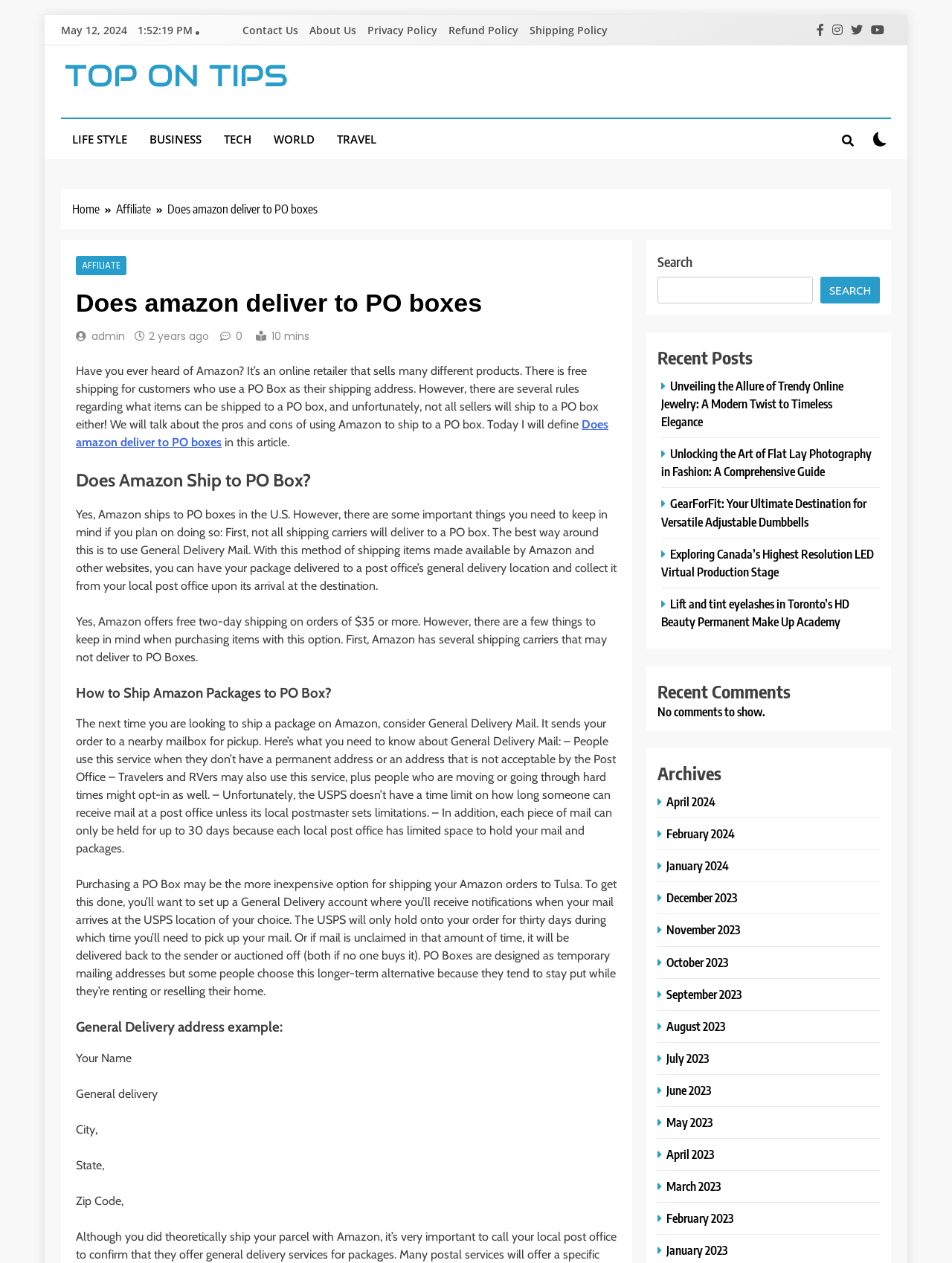Using the image as a reference, answer the following question in as much detail as possible:
How long will the USPS hold onto your mail?

According to the article, the USPS will hold onto your mail for 30 days. This information can be found in the section that discusses General Delivery Mail.